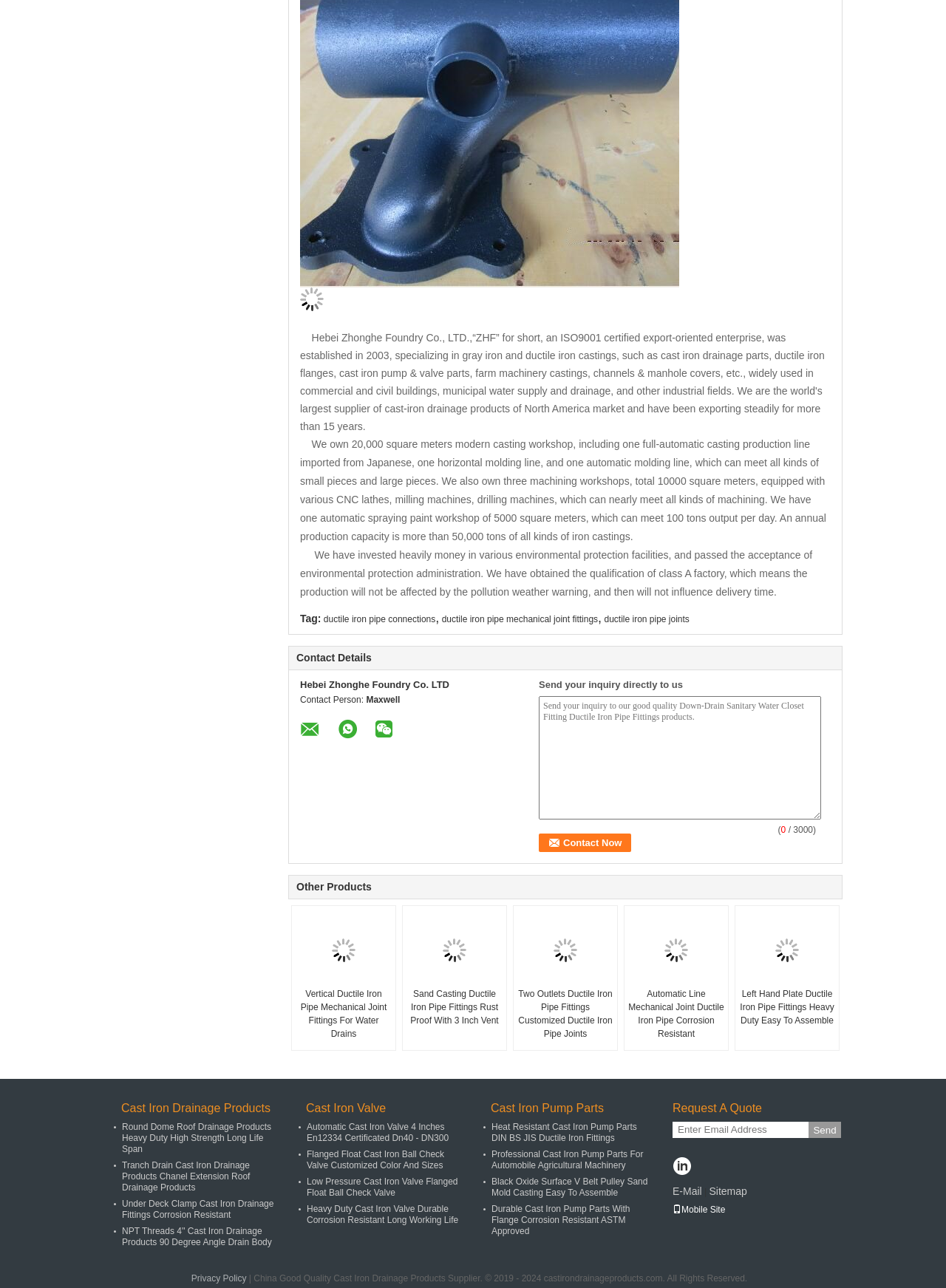Indicate the bounding box coordinates of the element that needs to be clicked to satisfy the following instruction: "Send an inquiry to the company". The coordinates should be four float numbers between 0 and 1, i.e., [left, top, right, bottom].

[0.57, 0.54, 0.868, 0.636]